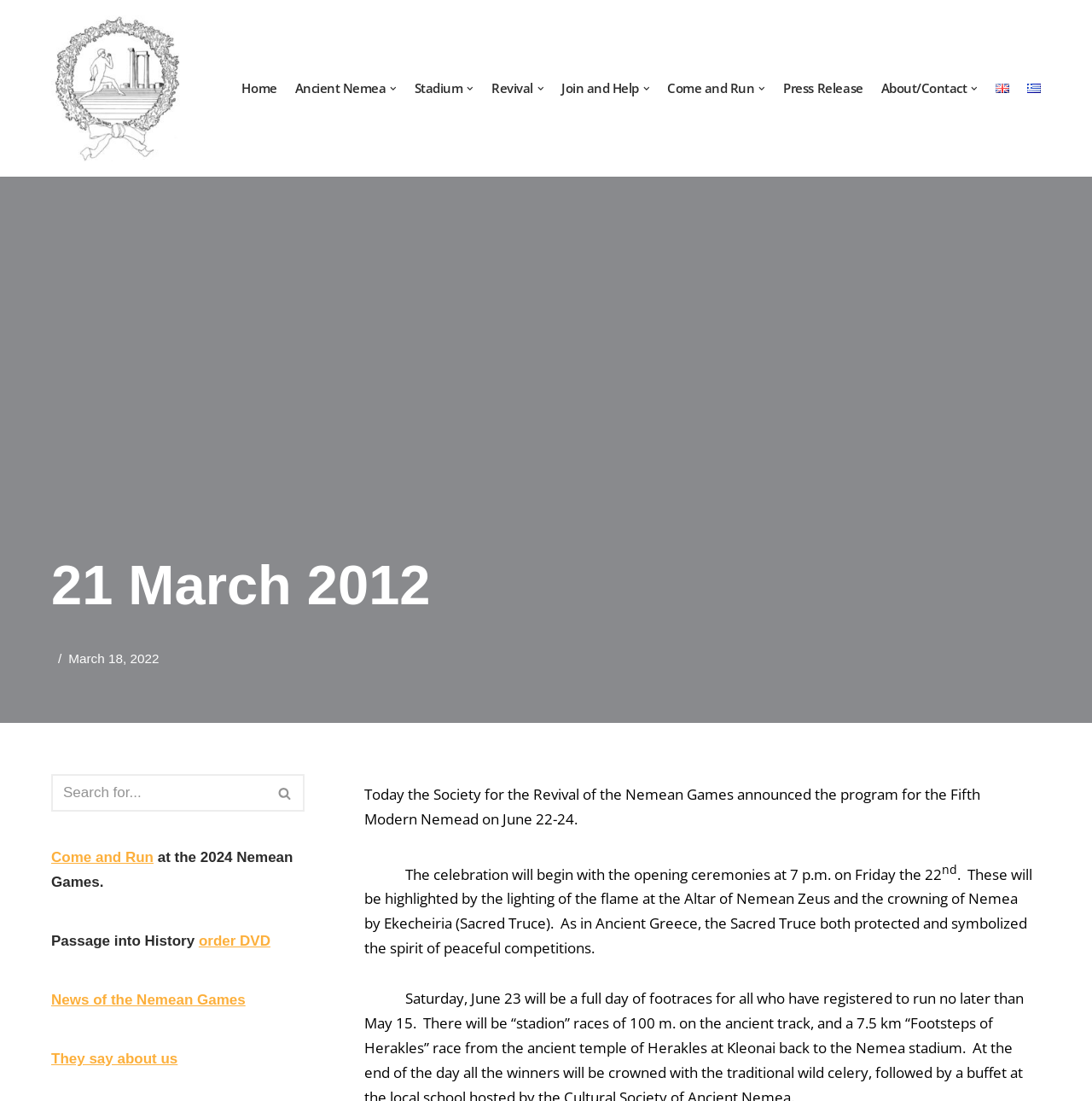Detail the webpage's structure and highlights in your description.

The webpage appears to be the homepage of a website dedicated to the Nemean Games, an ancient Greek athletic festival. At the top left, there is a link to "Skip to content" followed by a heading with the date "21 March 2012". 

Below the heading, there is a primary navigation menu with links to various sections, including "Home", "Ancient Nemea", "Stadium", "Revival", "Join and Help", "Come and Run", "Press Release", "About/Contact", and language options for English and Greek. Each link in the navigation menu has a small icon next to it.

On the right side of the page, there is a search bar with a search button and a magnifying glass icon. Below the search bar, there are several links and paragraphs of text. The first link is to "Come and Run" at the 2024 Nemean Games, followed by a brief description. The next paragraph is titled "Passage into History", and there is a link to order a DVD. 

Further down, there are links to "News of the Nemean Games" and "They say about us". The main content of the page appears to be a news article or press release, which announces the program for the Fifth Modern Nemead on June 22-24. The article describes the opening ceremonies and the lighting of the flame at the Altar of Nemean Zeus.